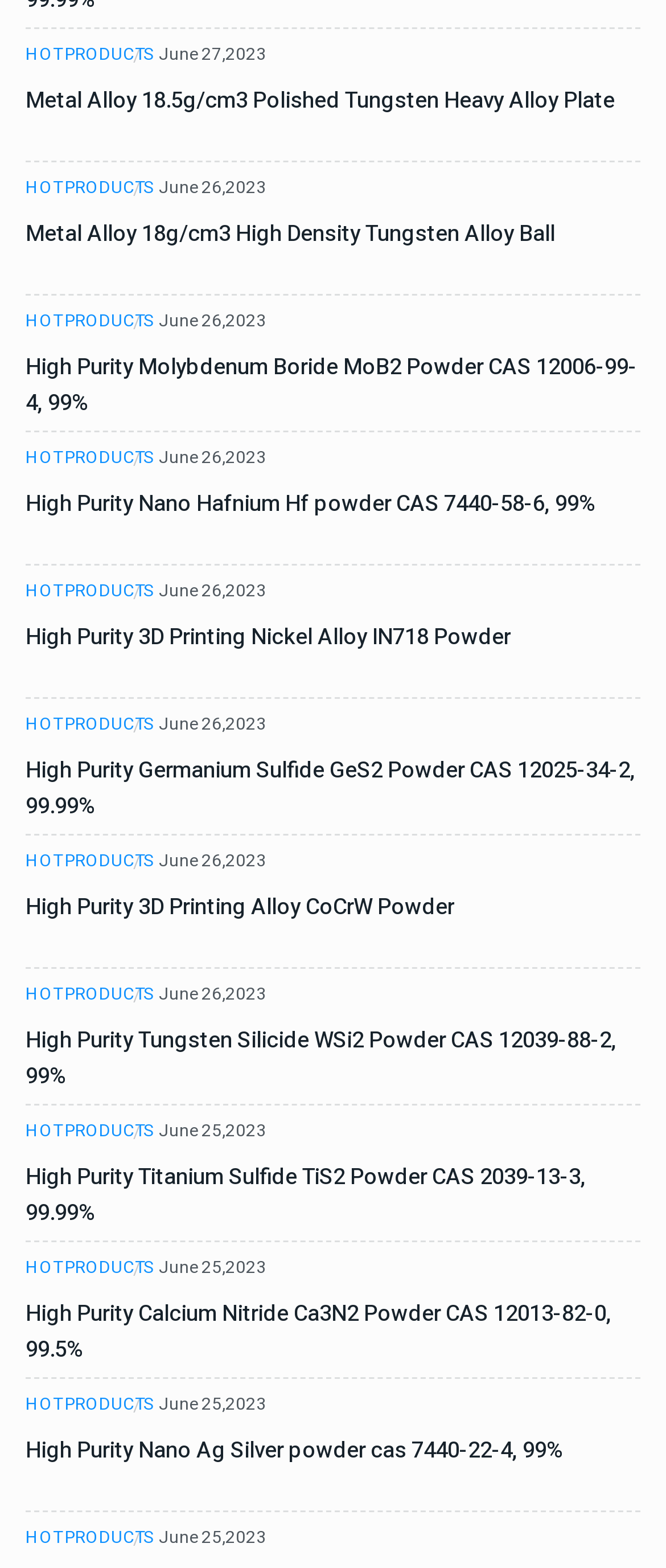Based on the provided description, "June 26,2023", find the bounding box of the corresponding UI element in the screenshot.

[0.238, 0.194, 0.4, 0.217]